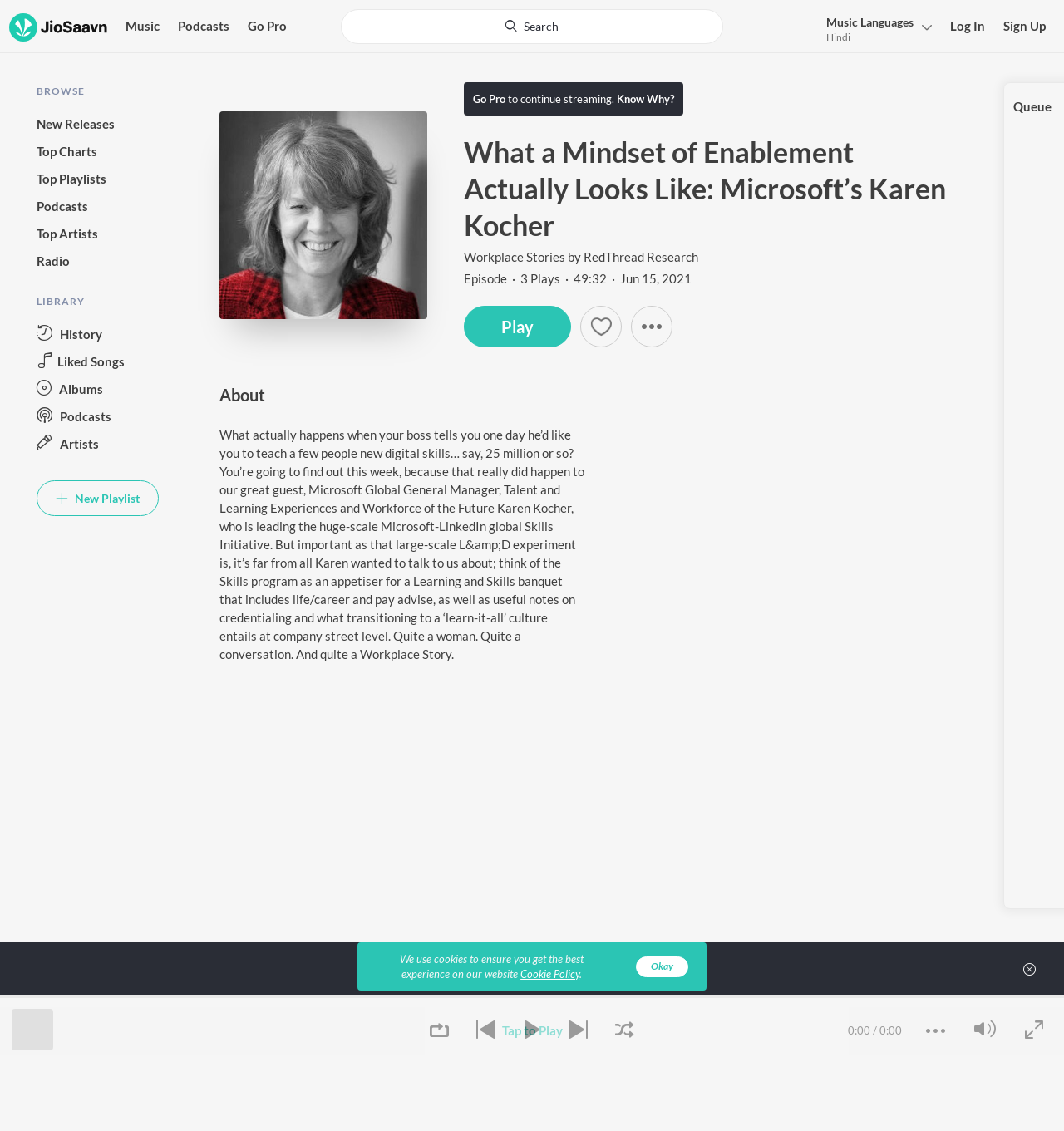Provide the bounding box coordinates for the specified HTML element described in this description: "Workplace Stories by RedThread Research". The coordinates should be four float numbers ranging from 0 to 1, in the format [left, top, right, bottom].

[0.436, 0.22, 0.656, 0.233]